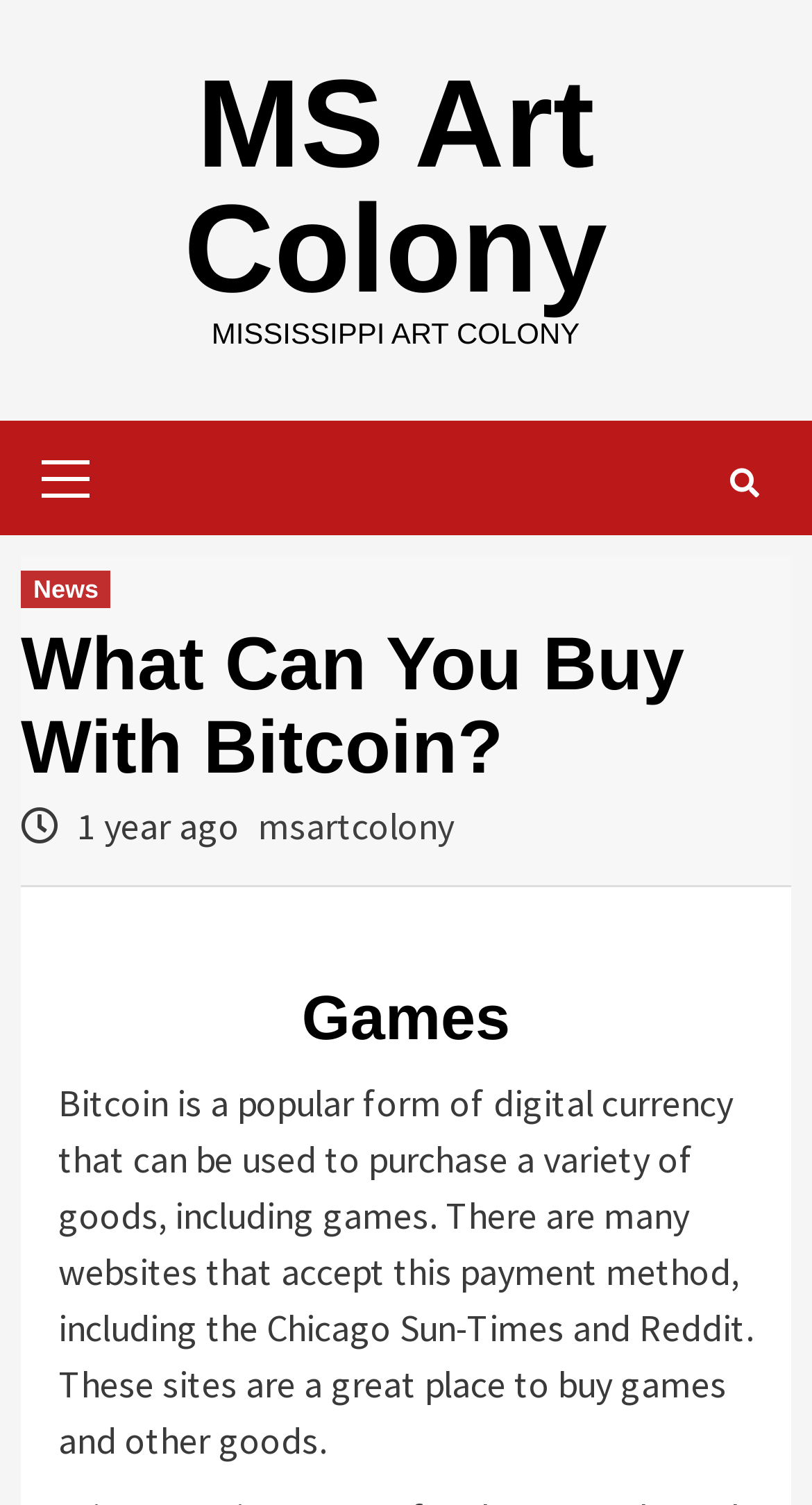Extract the primary header of the webpage and generate its text.

What Can You Buy With Bitcoin?